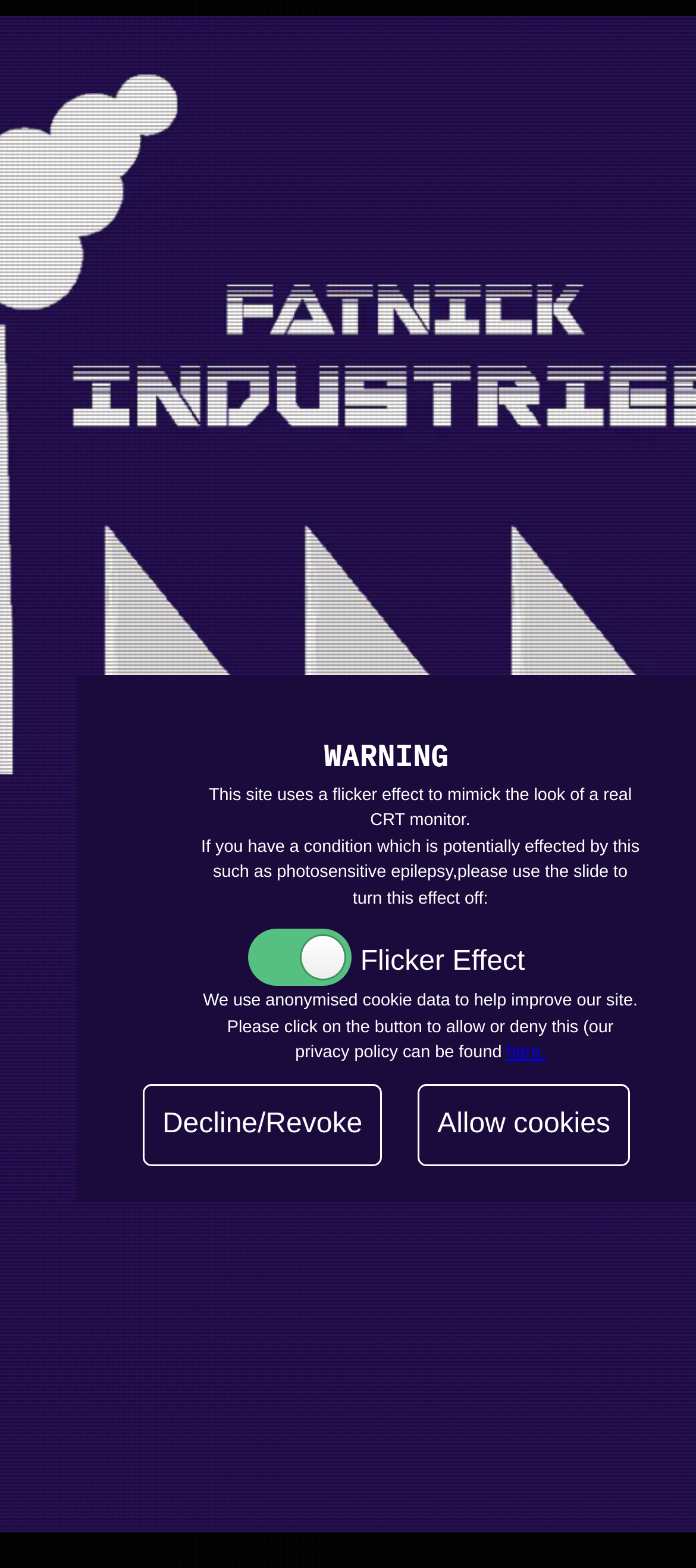Provide a short answer to the following question with just one word or phrase: What is the purpose of the flicker effect?

To mimic a real CRT monitor